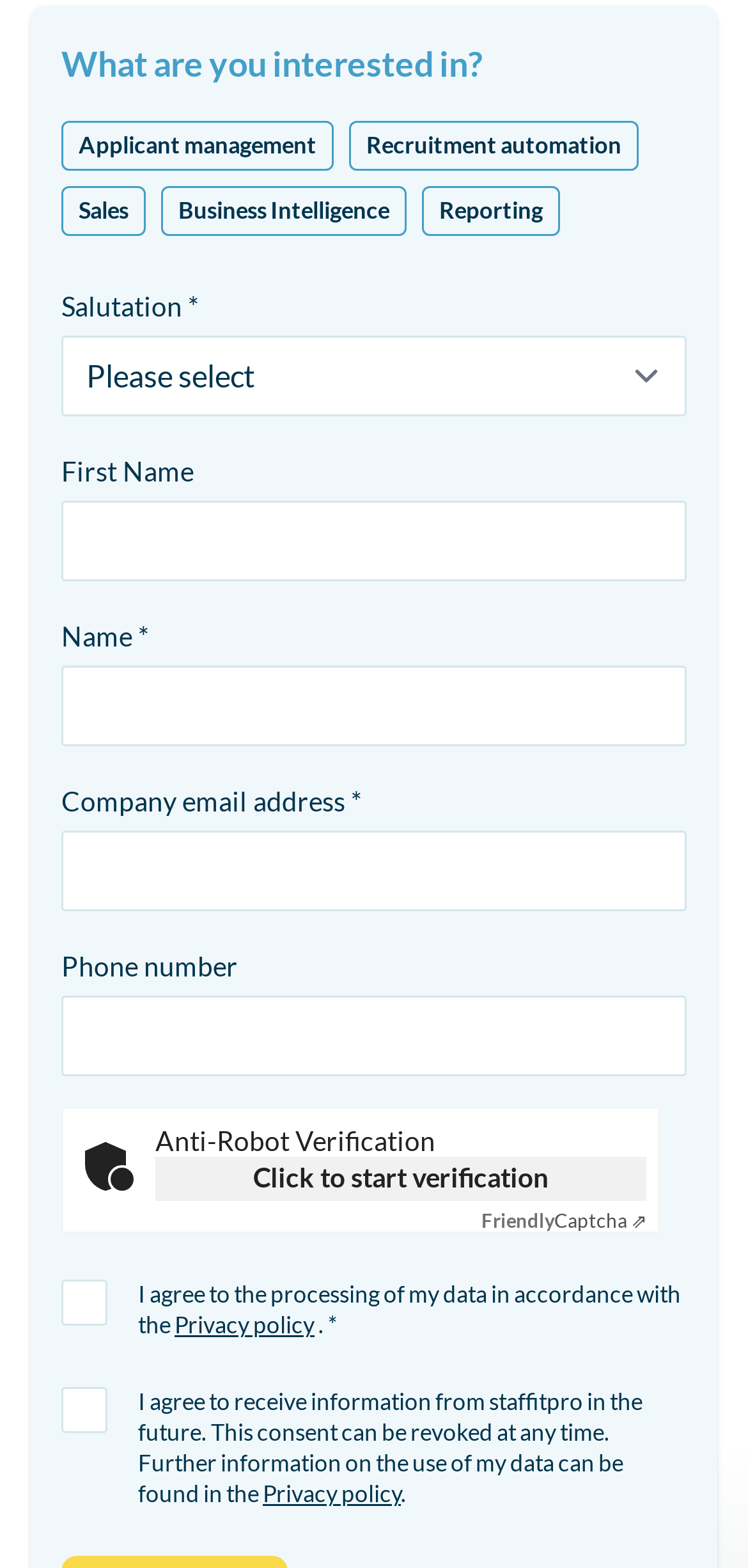Using the format (top-left x, top-left y, bottom-right x, bottom-right y), provide the bounding box coordinates for the described UI element. All values should be floating point numbers between 0 and 1: parent_node: First Name name="form_FIRSTNAME"

[0.082, 0.32, 0.918, 0.371]